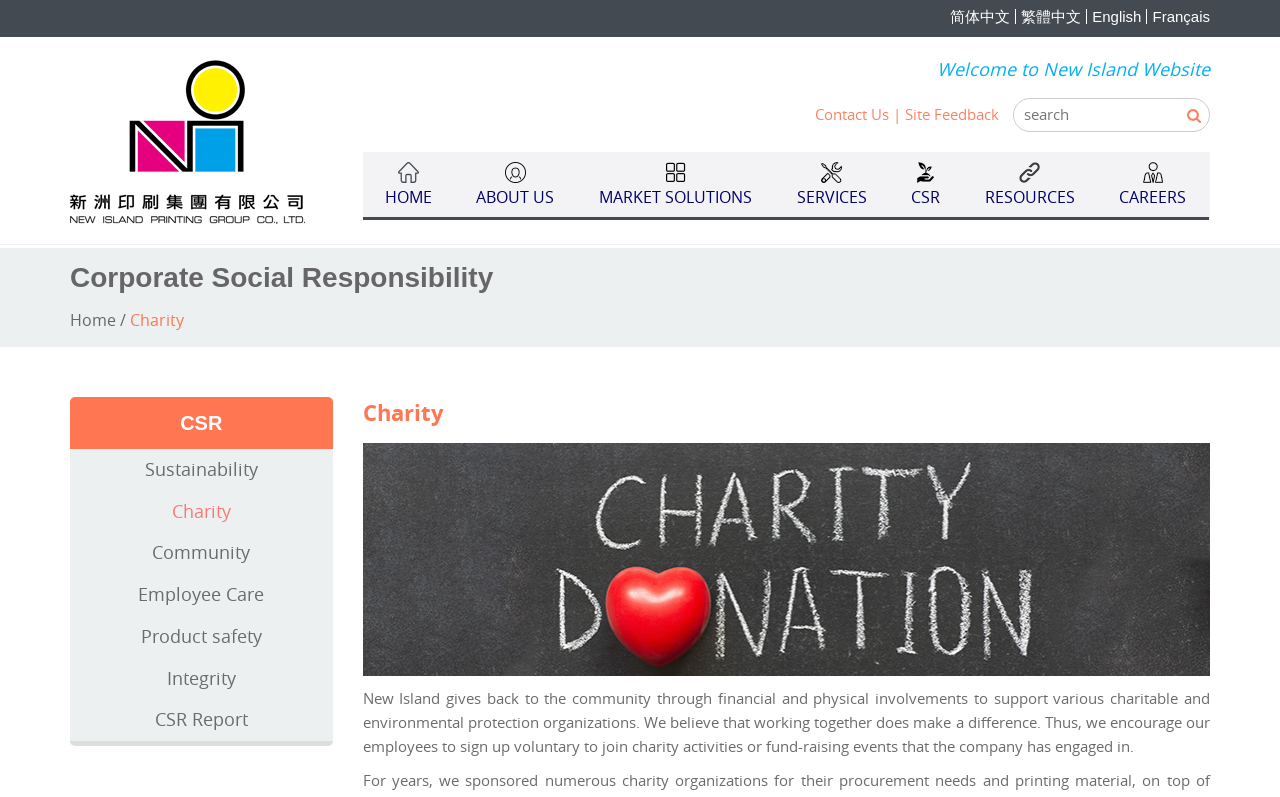Determine the bounding box coordinates of the section to be clicked to follow the instruction: "Go to Contact Us". The coordinates should be given as four float numbers between 0 and 1, formatted as [left, top, right, bottom].

[0.637, 0.131, 0.695, 0.156]